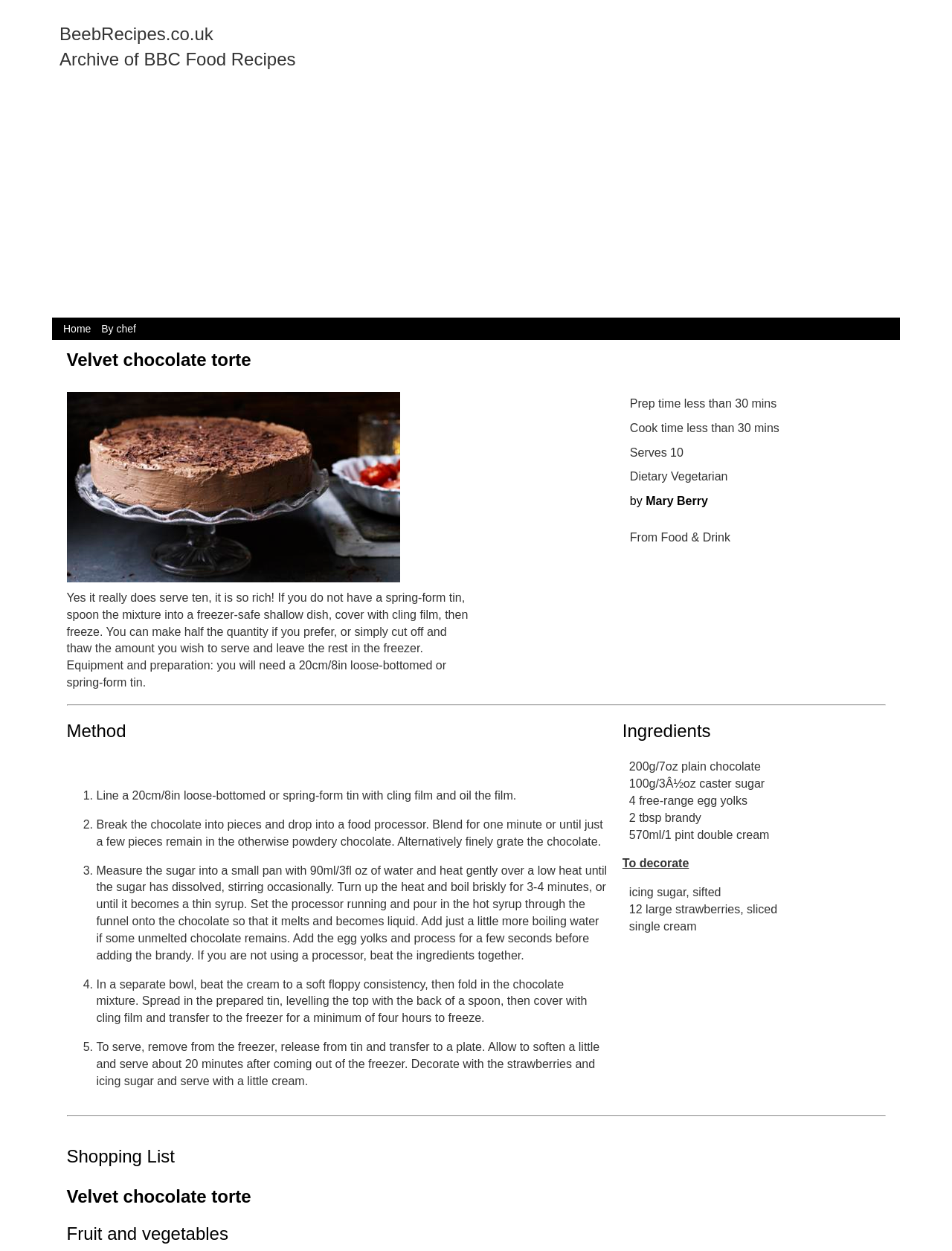Give a short answer using one word or phrase for the question:
What is the first step in the method?

Line a 20cm/8in loose-bottomed or spring-form tin with cling film and oil the film.